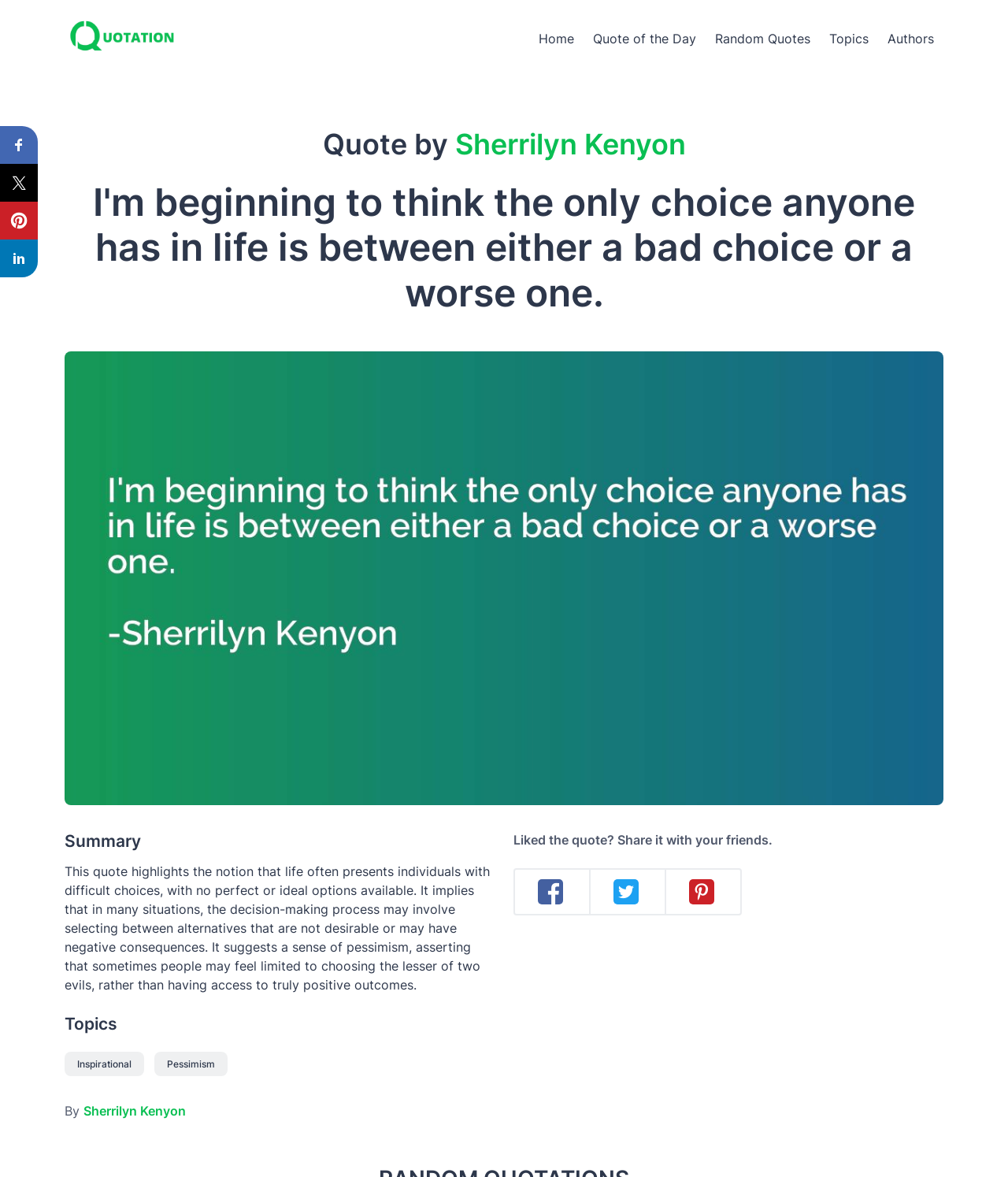Please find the bounding box coordinates of the element that must be clicked to perform the given instruction: "Go to Home". The coordinates should be four float numbers from 0 to 1, i.e., [left, top, right, bottom].

[0.525, 0.017, 0.579, 0.049]